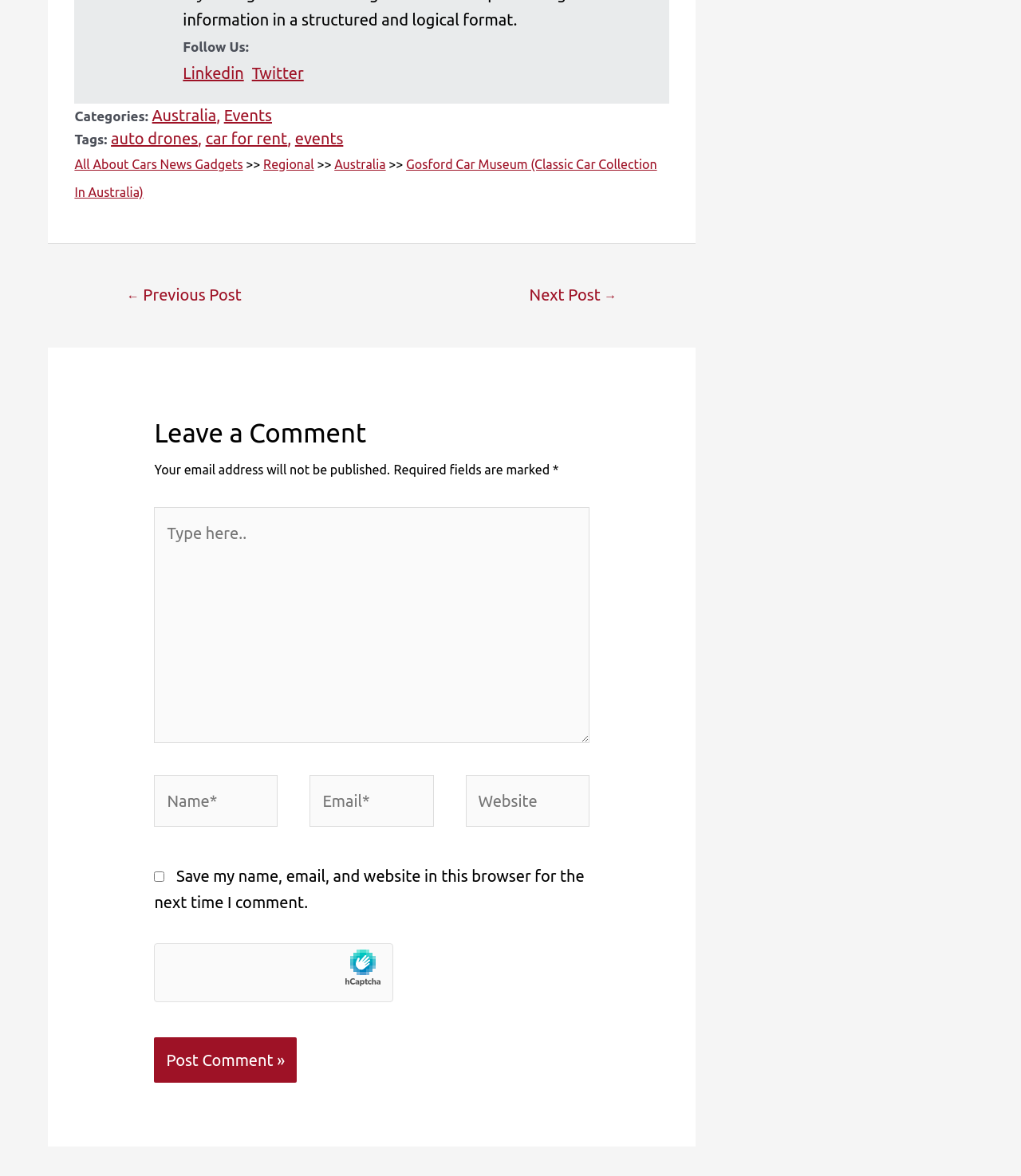How many navigation links are available?
Please respond to the question with a detailed and thorough explanation.

The webpage has two navigation links, namely '← Previous Post' and 'Next Post →', which can be found under the 'Post navigation' section.